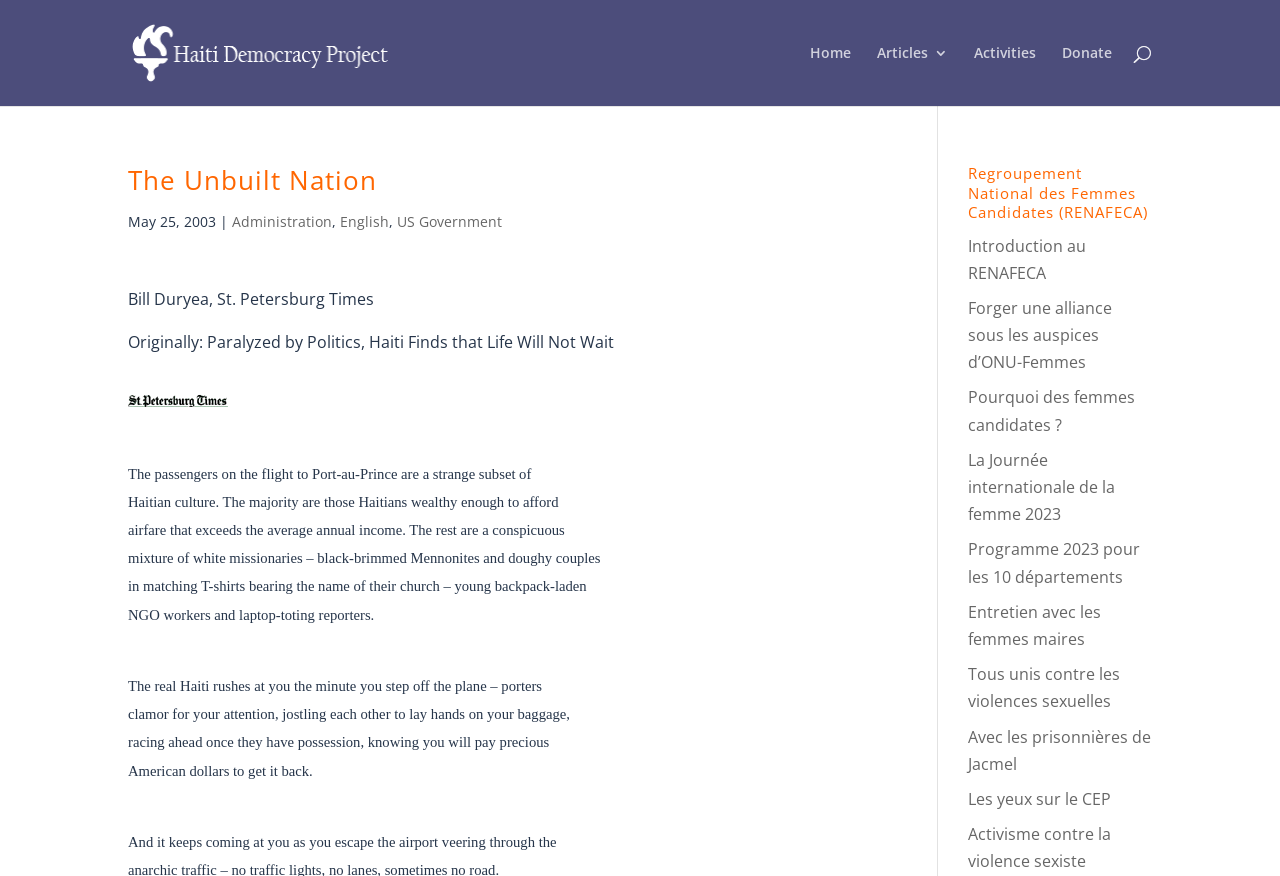What is the date of the article?
Refer to the image and provide a detailed answer to the question.

The date of the article can be found below the heading 'The Unbuilt Nation', where it says 'May 25, 2003'.